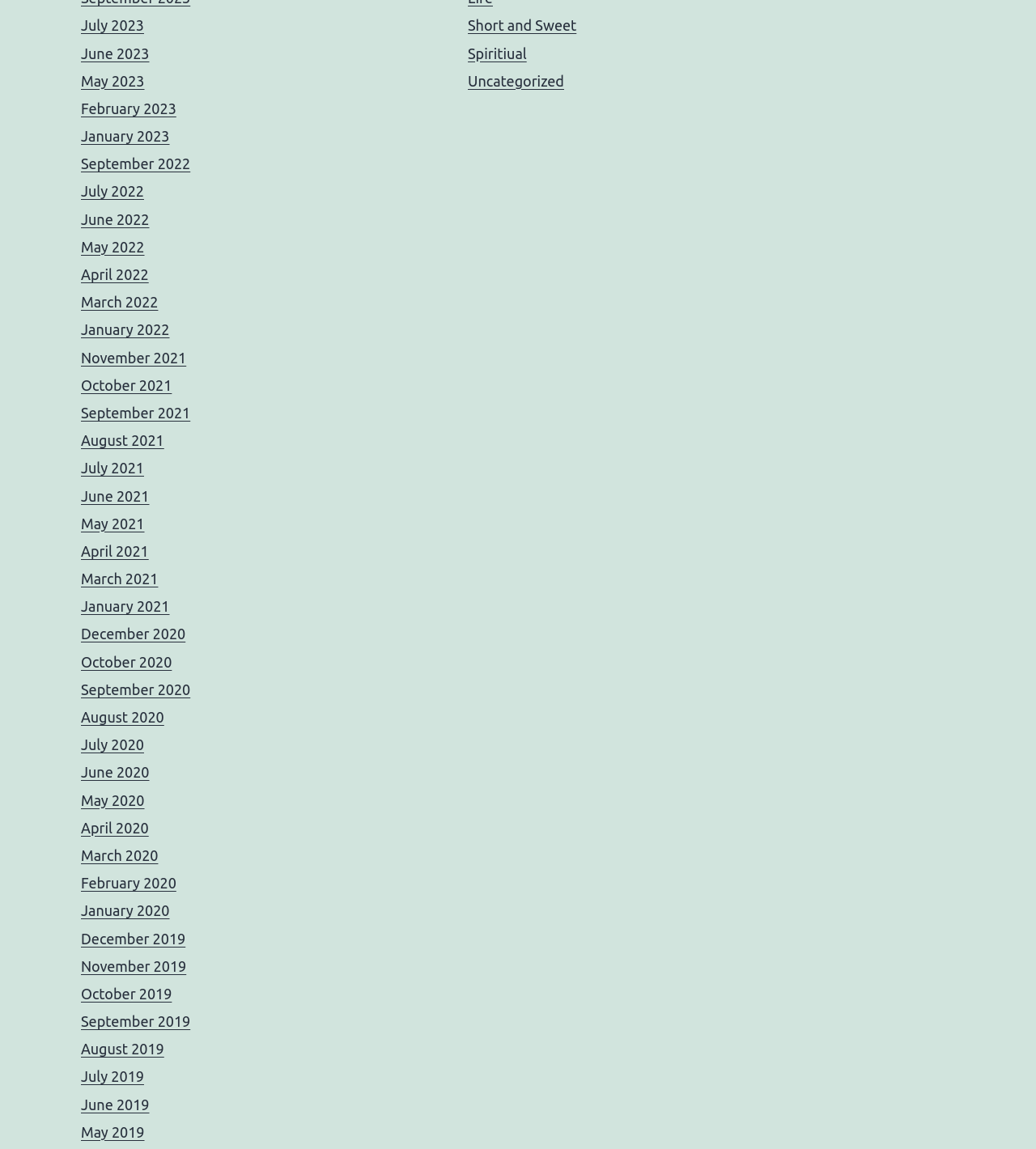Locate the bounding box of the UI element described in the following text: "January 2020".

[0.078, 0.785, 0.164, 0.8]